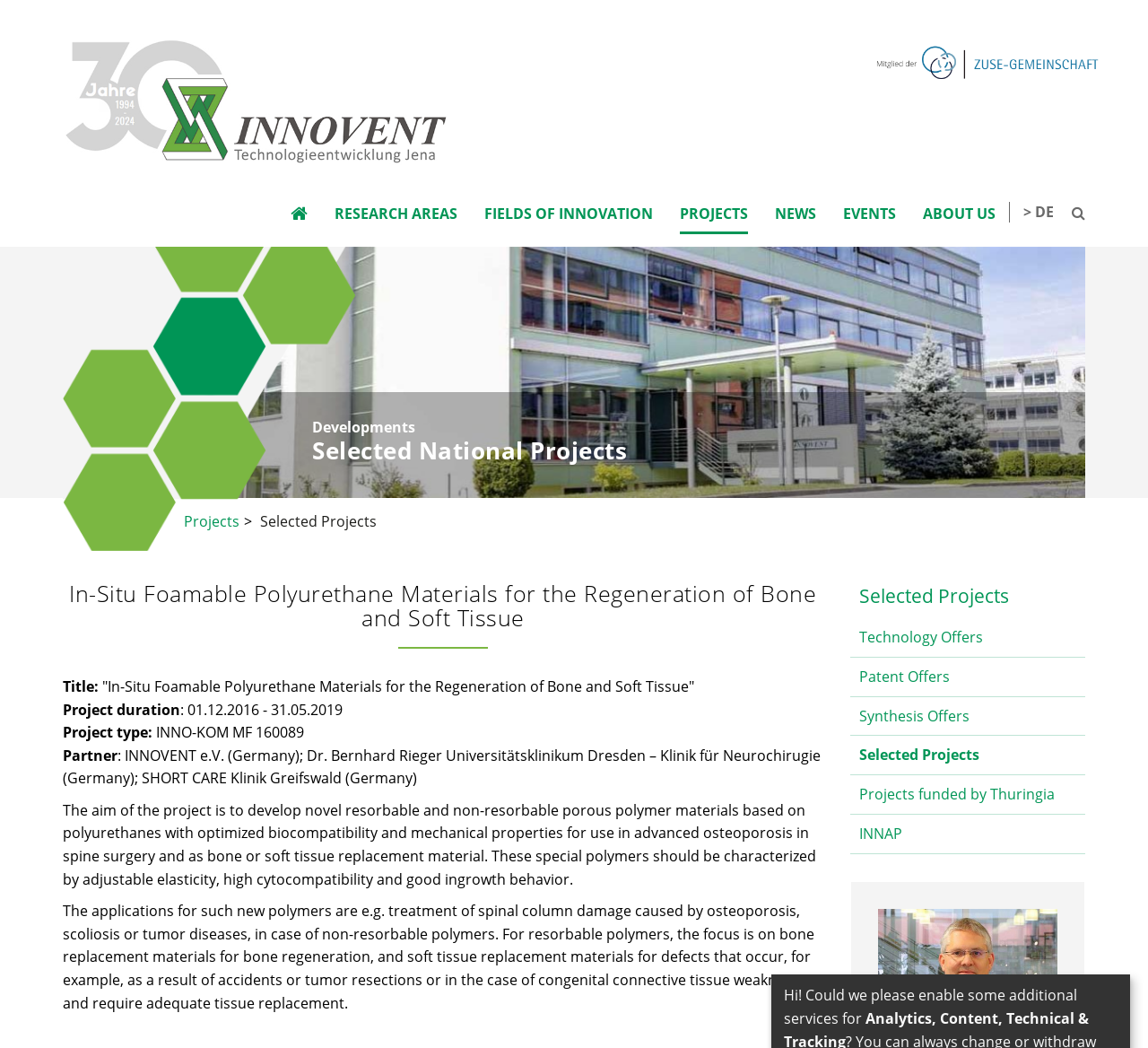Determine the bounding box coordinates of the region that needs to be clicked to achieve the task: "Explore technology offers".

[0.74, 0.59, 0.945, 0.627]